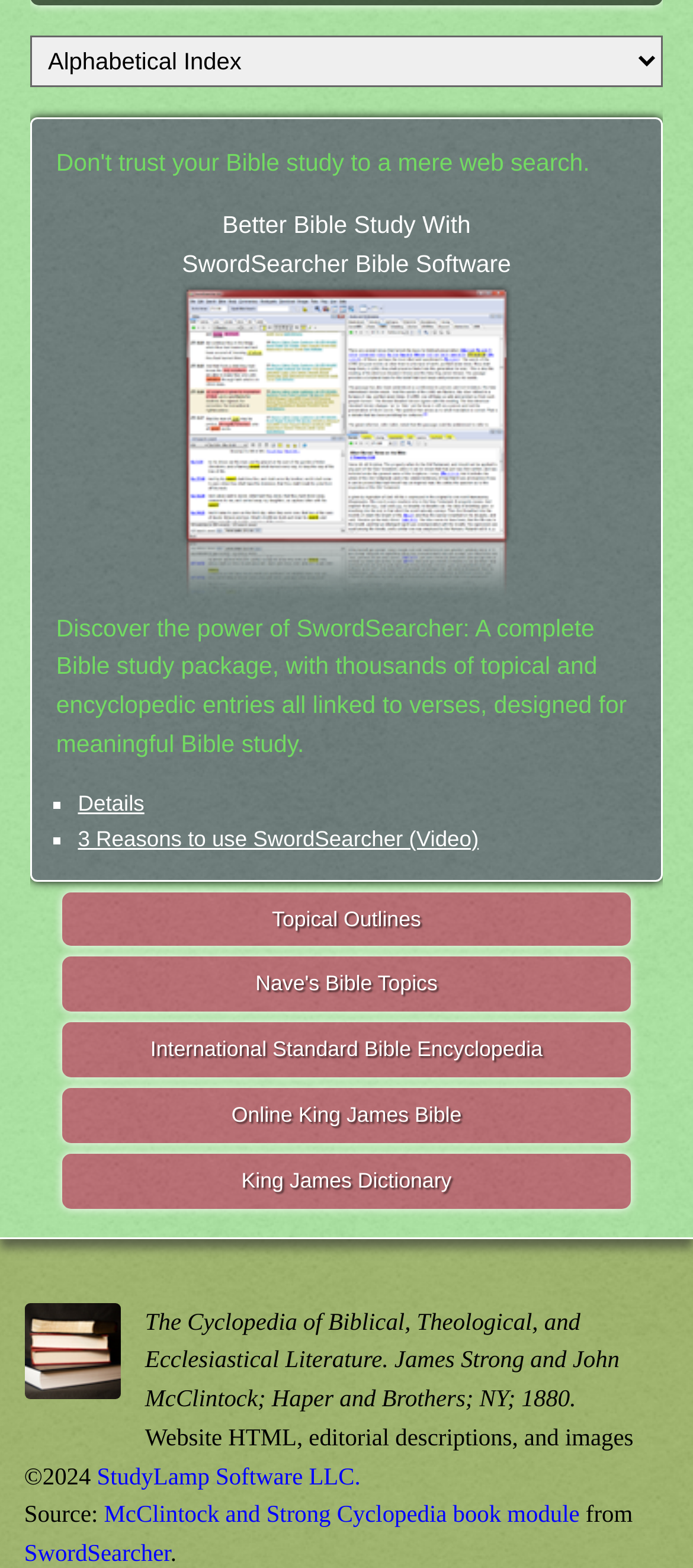Determine the bounding box for the UI element that matches this description: "Online King James Bible".

[0.089, 0.694, 0.911, 0.729]